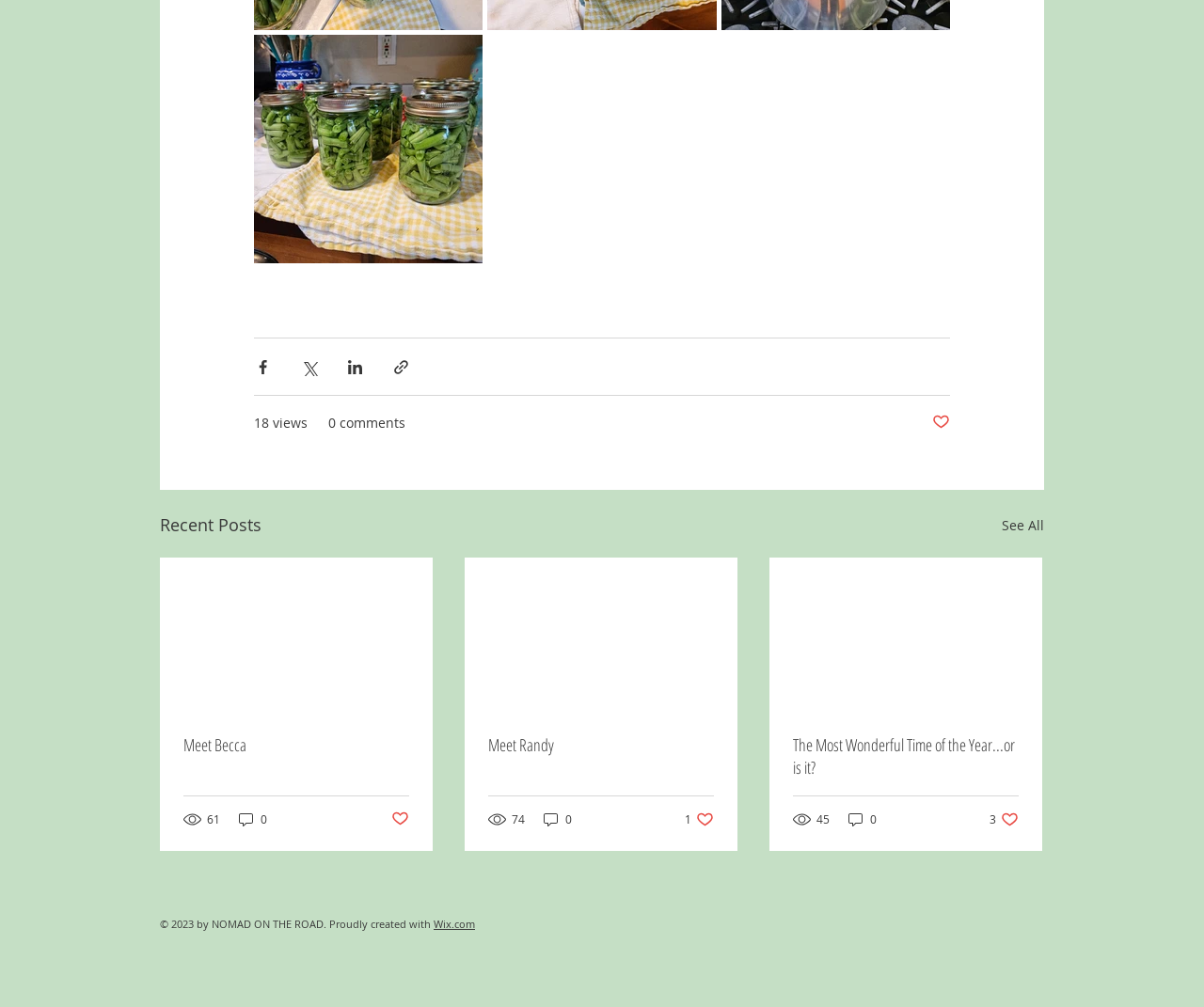Identify the bounding box coordinates of the clickable region to carry out the given instruction: "View post details".

[0.134, 0.555, 0.359, 0.706]